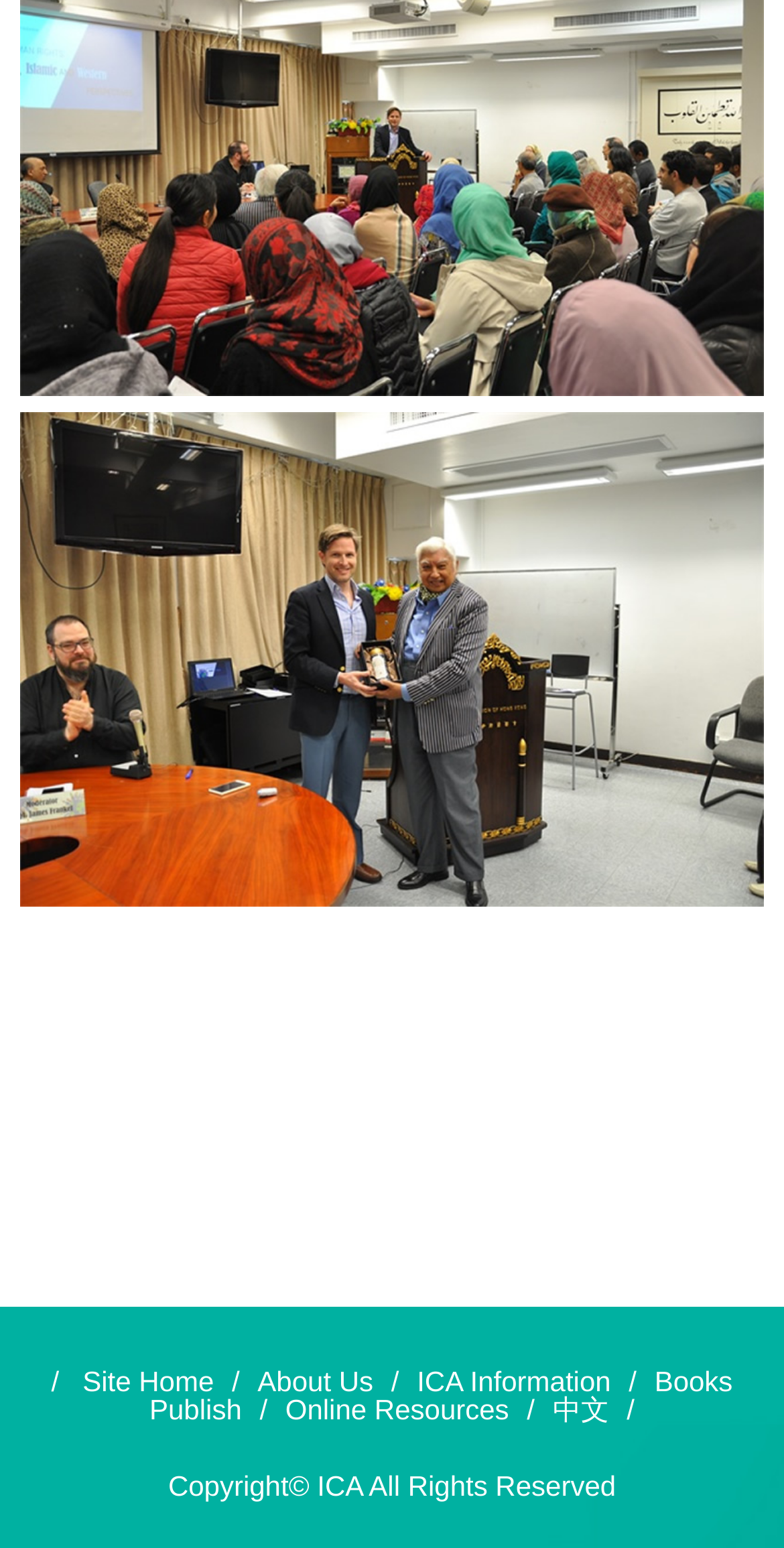Use a single word or phrase to answer the following:
What is the text between 'Site Home' and 'About Us'?

/